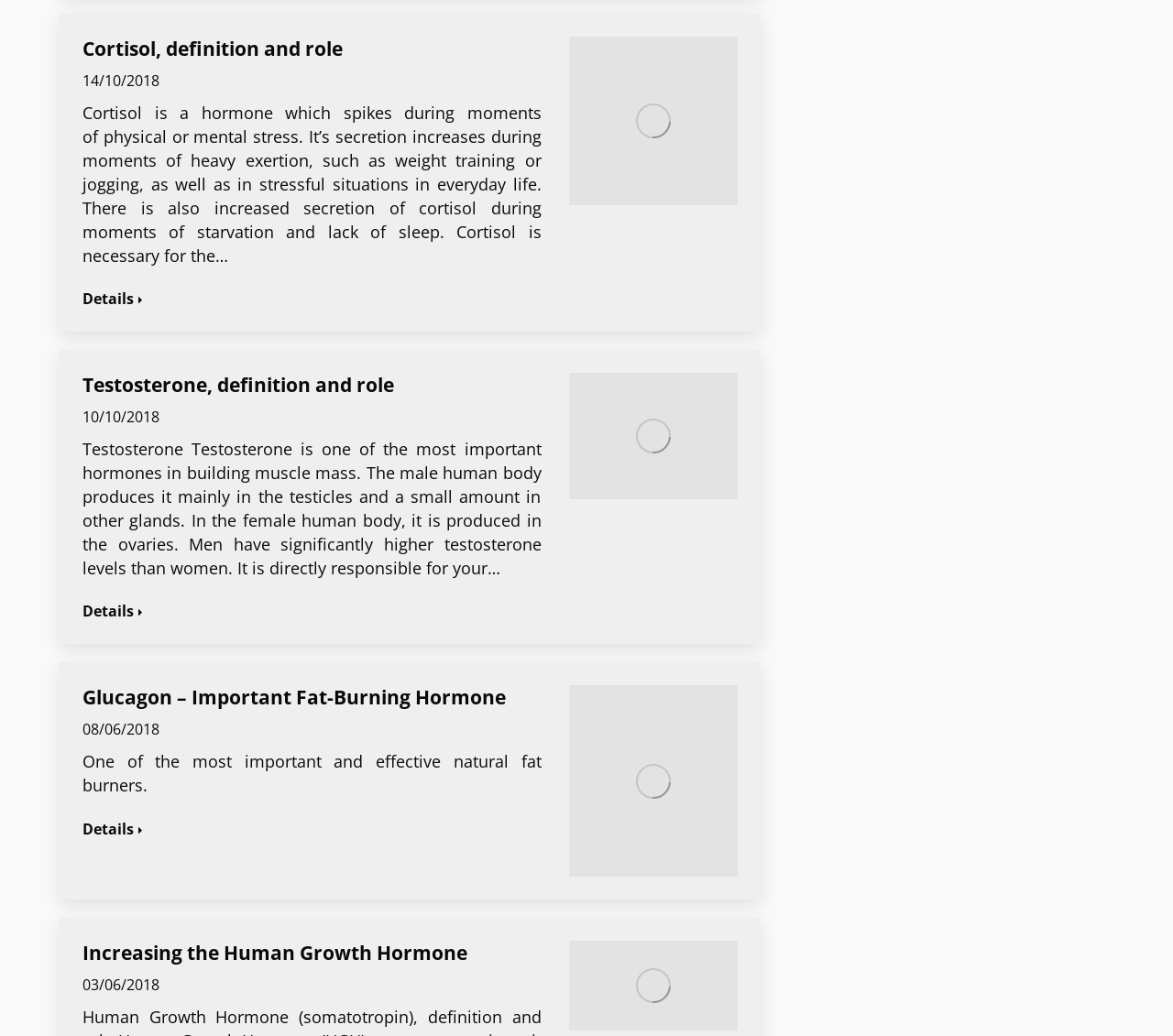Select the bounding box coordinates of the element I need to click to carry out the following instruction: "Read the article about testosterone".

[0.07, 0.36, 0.461, 0.383]